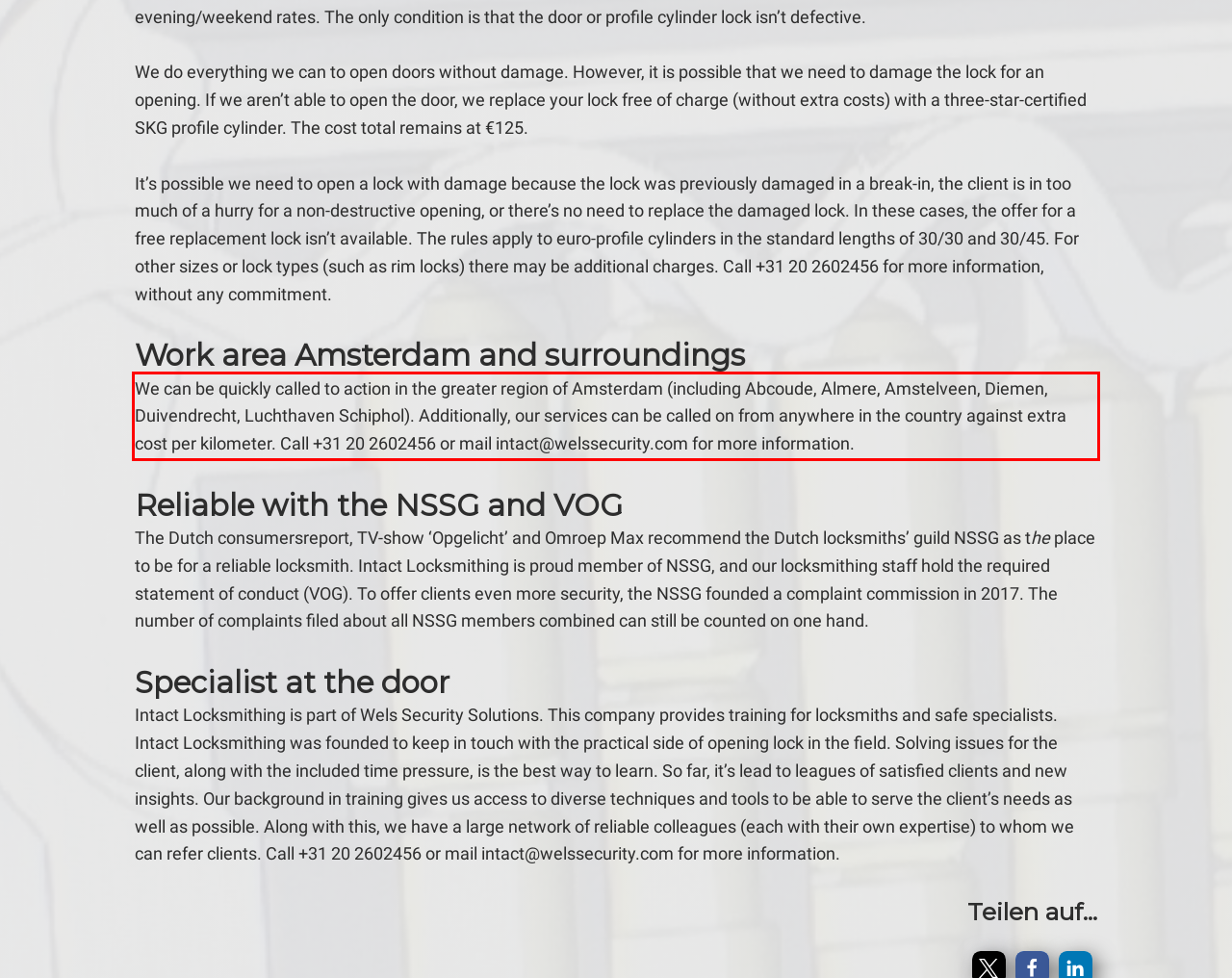You are provided with a screenshot of a webpage containing a red bounding box. Please extract the text enclosed by this red bounding box.

We can be quickly called to action in the greater region of Amsterdam (including Abcoude, Almere, Amstelveen, Diemen, Duivendrecht, Luchthaven Schiphol). Additionally, our services can be called on from anywhere in the country against extra cost per kilometer. Call +31 20 2602456 or mail intact@welssecurity.com for more information.